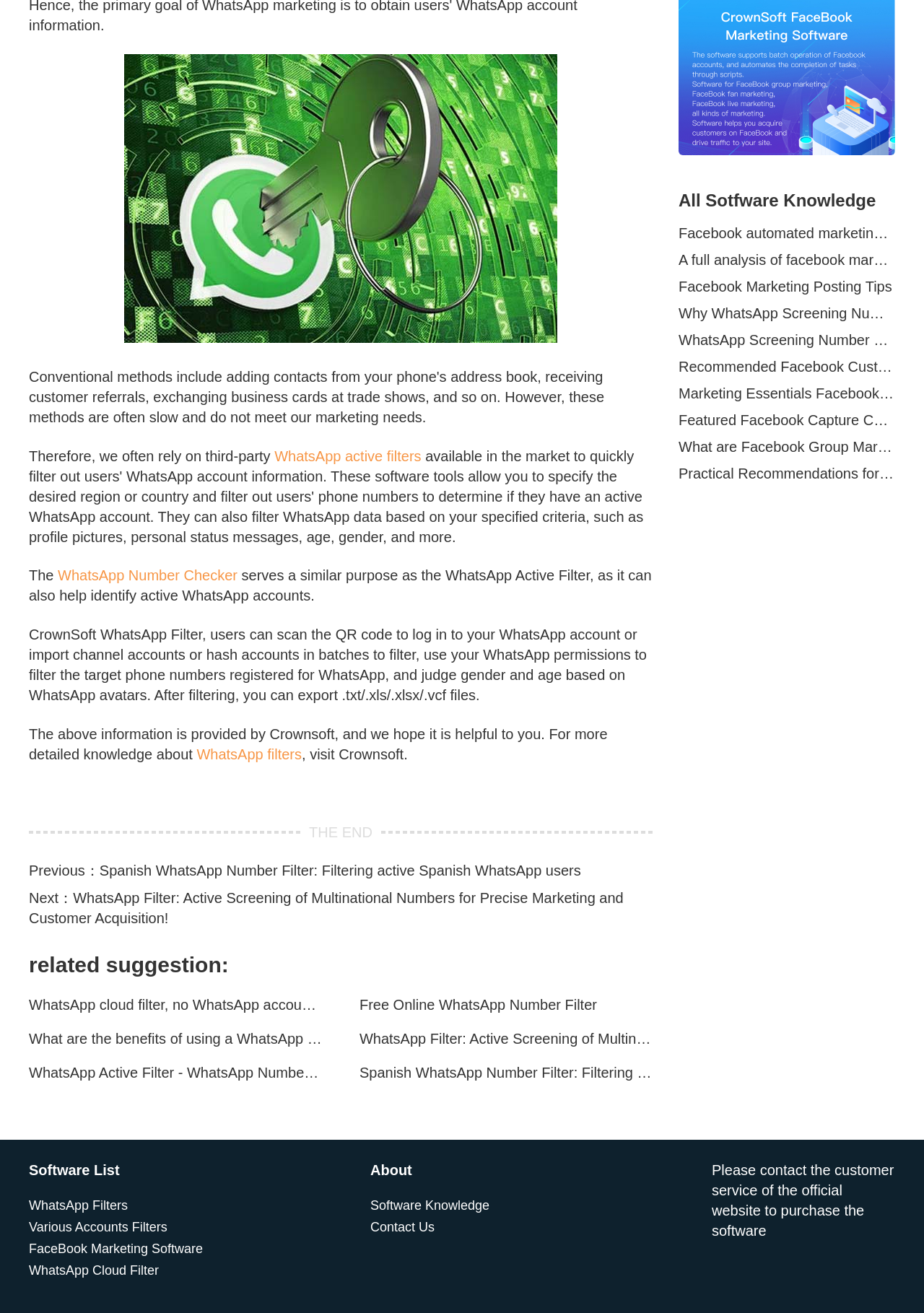Please locate the bounding box coordinates of the element that needs to be clicked to achieve the following instruction: "Read the previous article about Spanish WhatsApp Number Filter". The coordinates should be four float numbers between 0 and 1, i.e., [left, top, right, bottom].

[0.108, 0.657, 0.629, 0.669]